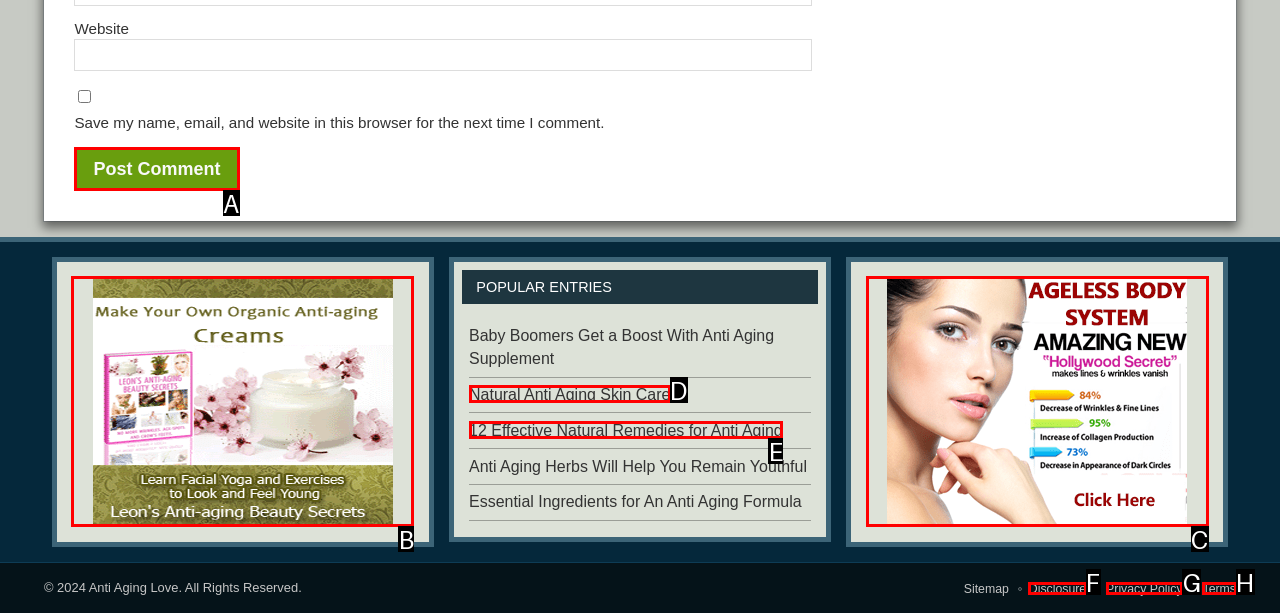Identify the appropriate choice to fulfill this task: Post a comment
Respond with the letter corresponding to the correct option.

A